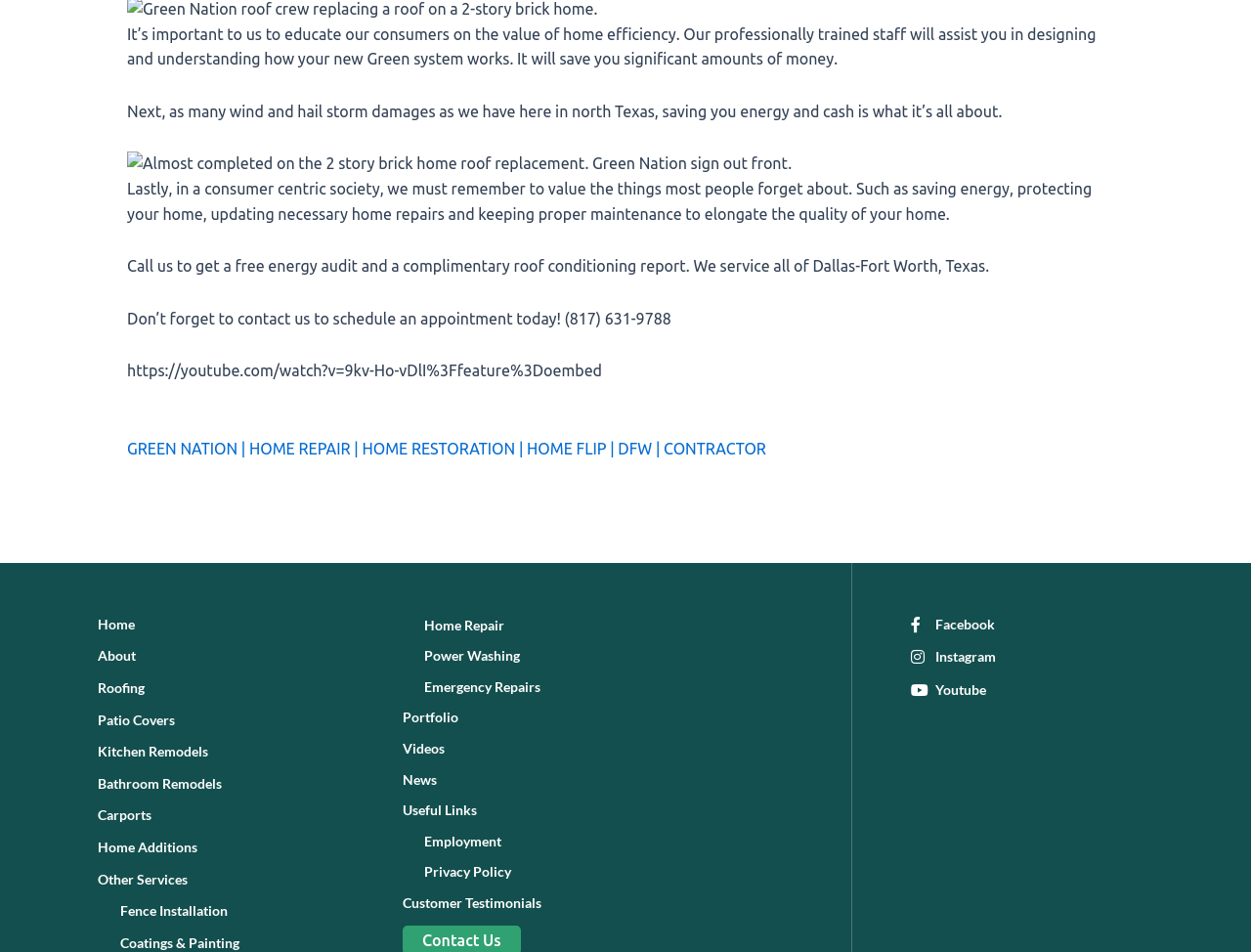How many social media links are available?
Use the image to give a comprehensive and detailed response to the question.

There are three social media links available on the webpage, which are Facebook, Instagram, and Youtube, allowing users to connect with Green Nation on these platforms.